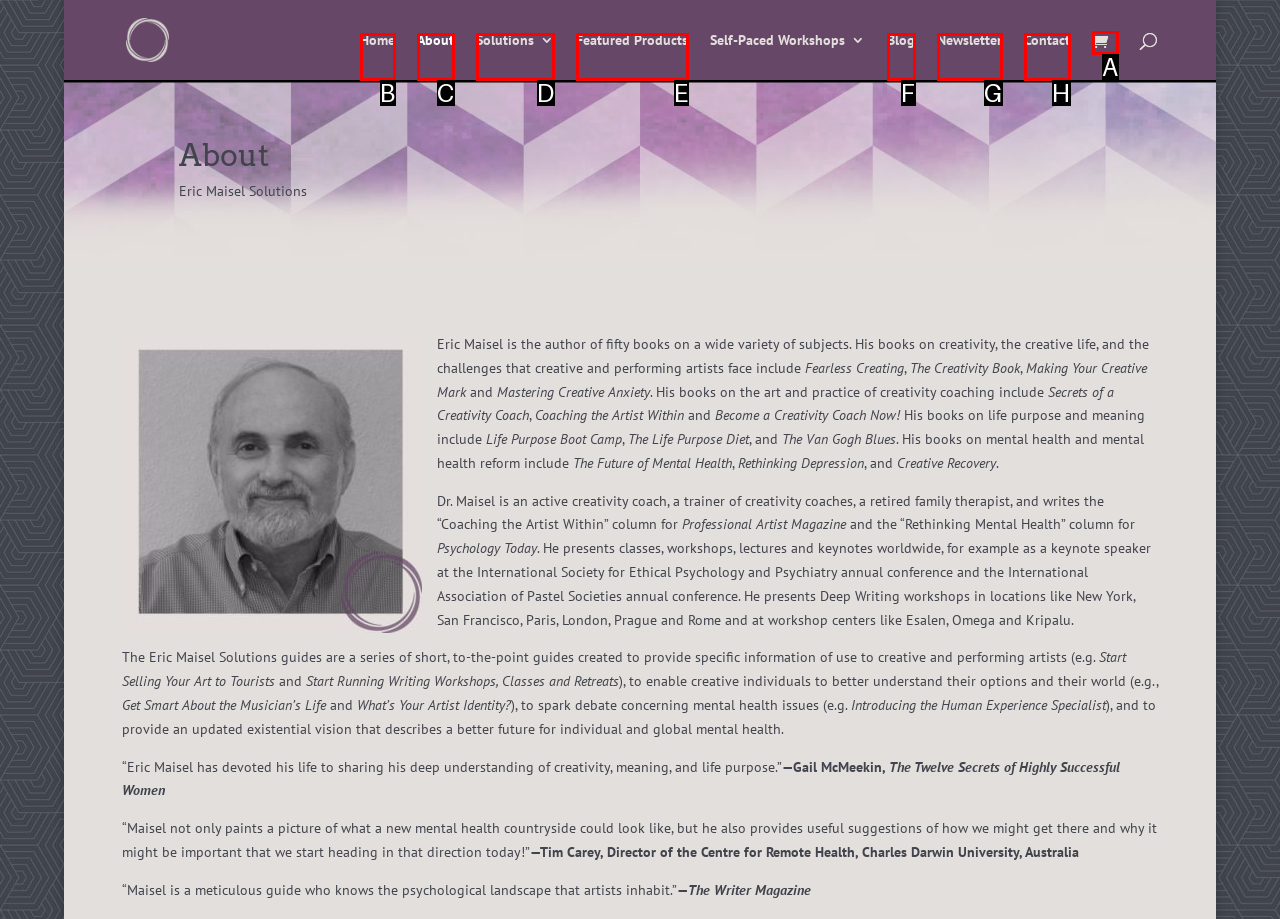Given the description: parent_node: Home, identify the matching HTML element. Provide the letter of the correct option.

A